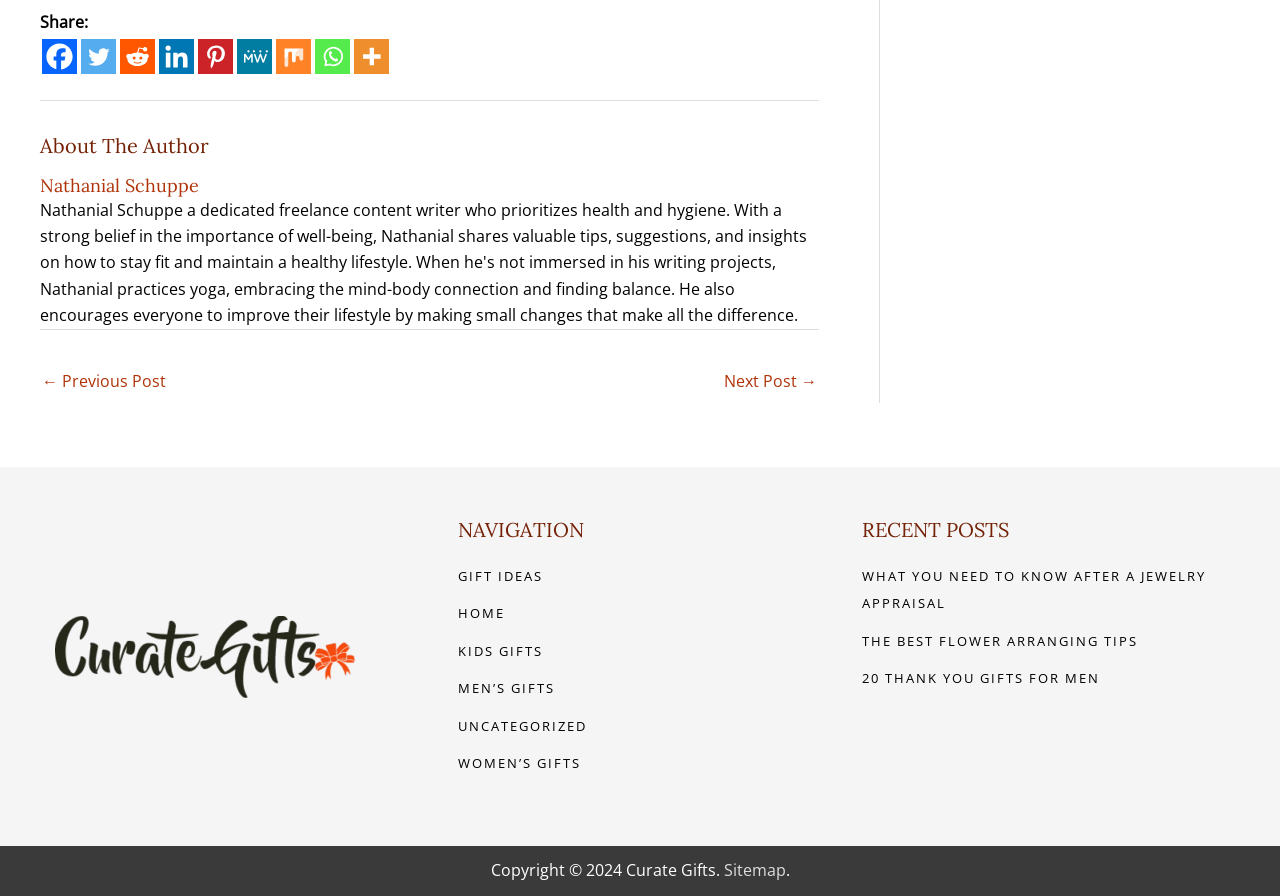Identify the bounding box coordinates of the section to be clicked to complete the task described by the following instruction: "Go to the next post". The coordinates should be four float numbers between 0 and 1, formatted as [left, top, right, bottom].

[0.566, 0.406, 0.638, 0.448]